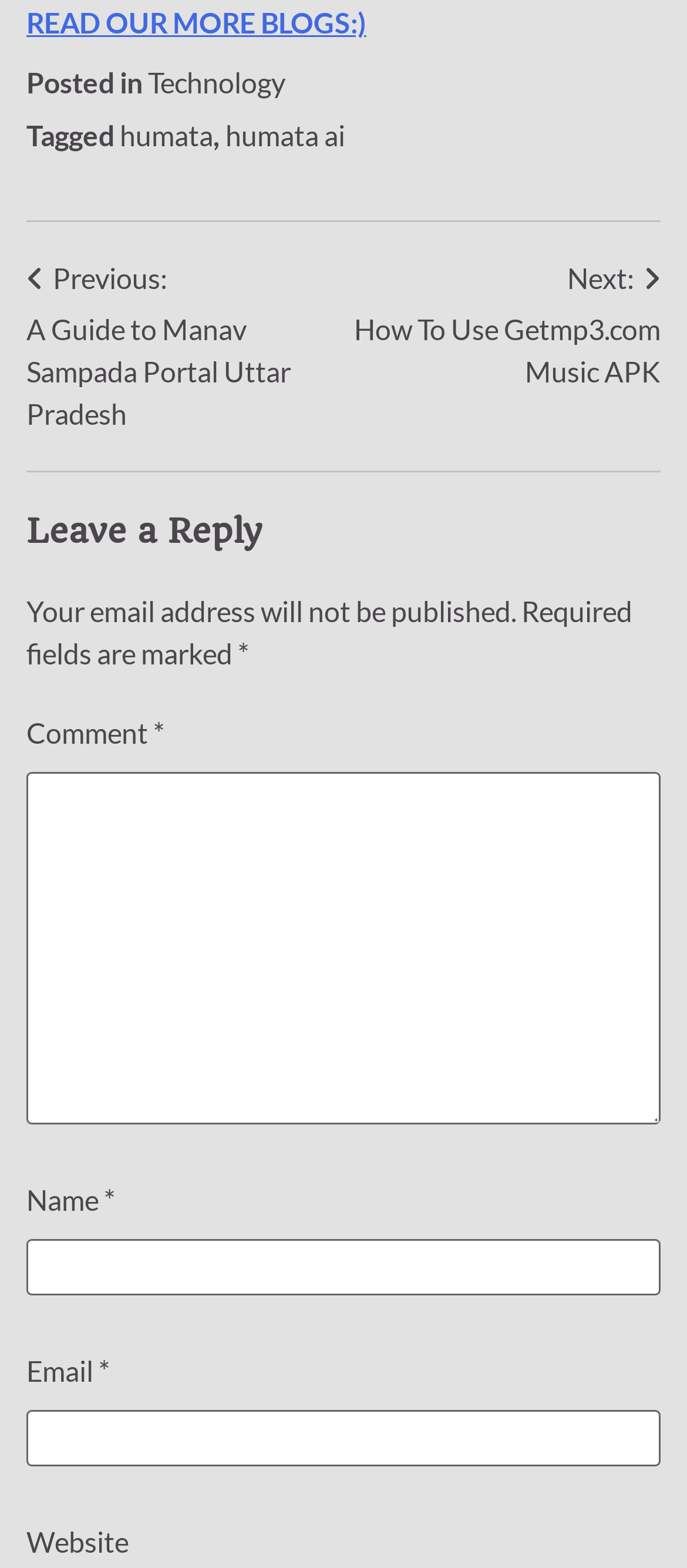How many fields are required to be filled in the comment section?
Give a one-word or short-phrase answer derived from the screenshot.

3